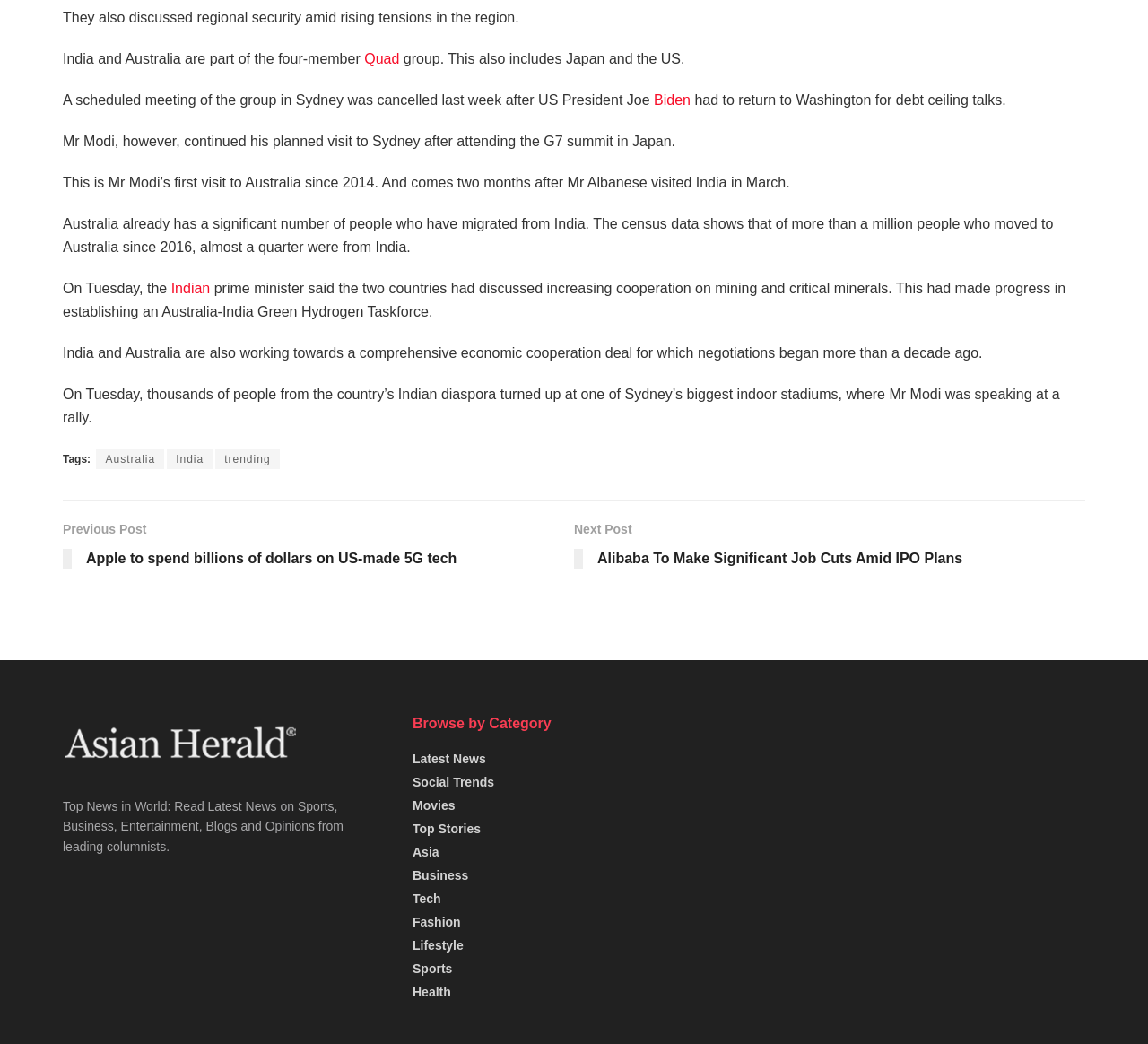Analyze the image and provide a detailed answer to the question: How many people from India have migrated to Australia since 2016?

The article mentions that 'of more than a million people who moved to Australia since 2016, almost a quarter were from India.'